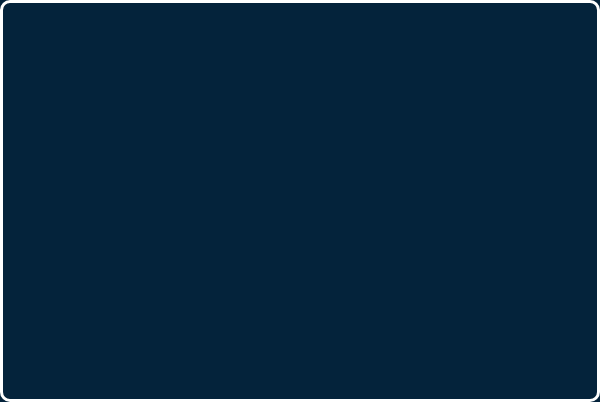Answer the question with a single word or phrase: 
What is the purpose of the footer design?

Easy navigation